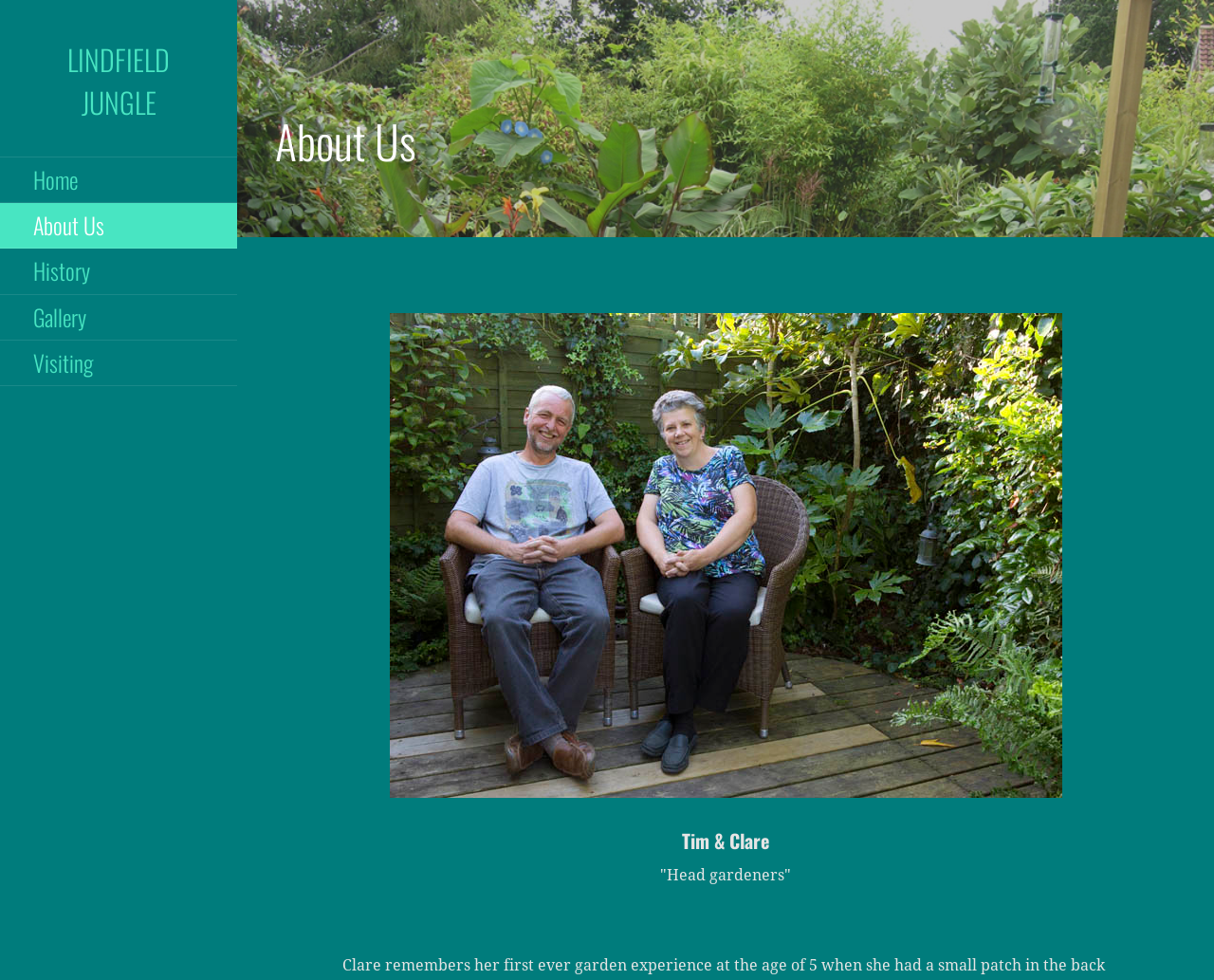What is the name of the person in the image?
Look at the screenshot and provide an in-depth answer.

The name of the person in the image can be found in the image element 'LC Newton 16' which is located below the heading 'About Us'.